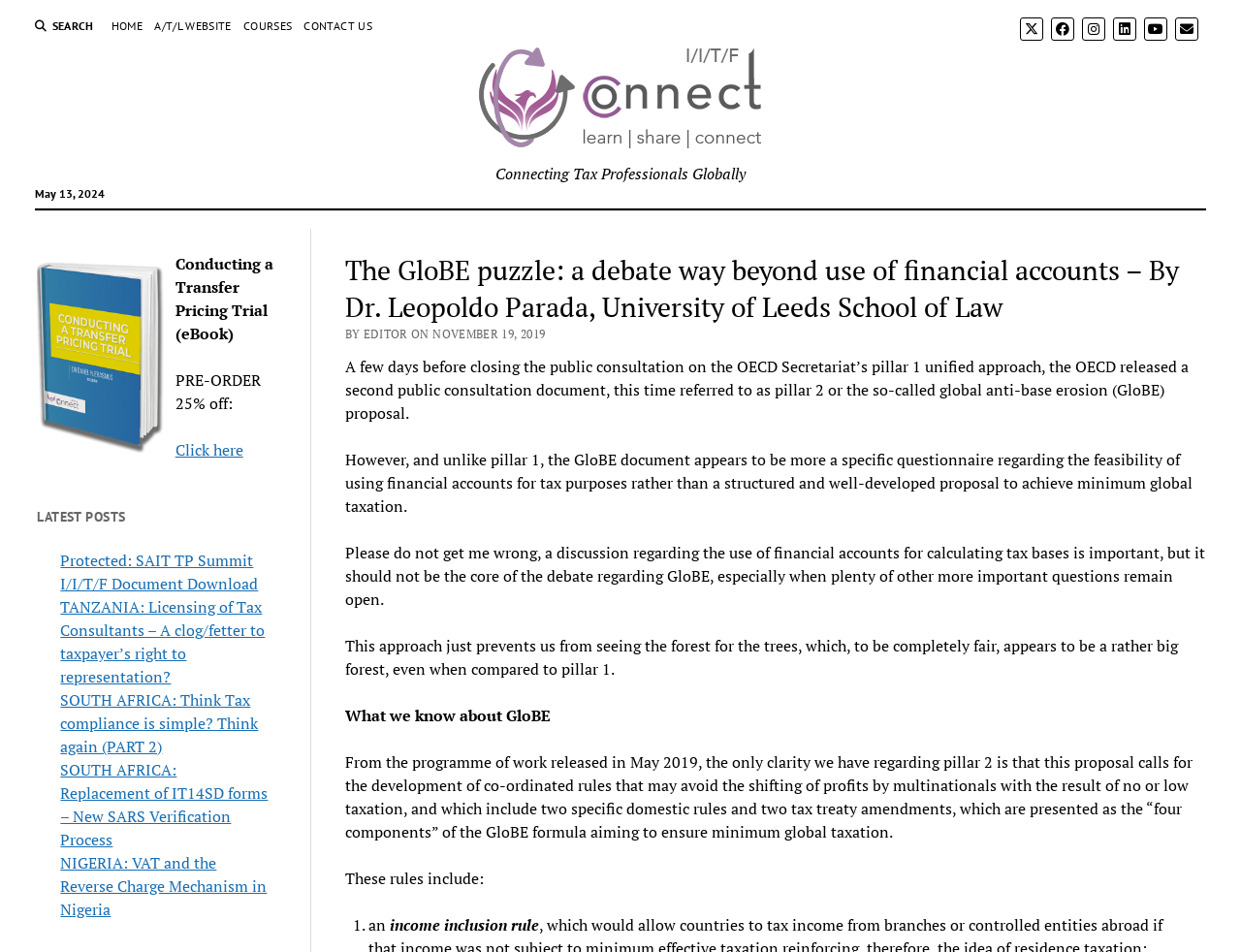Identify the bounding box coordinates of the clickable region to carry out the given instruction: "Read the latest post about GloBE puzzle".

[0.278, 0.265, 0.971, 0.342]